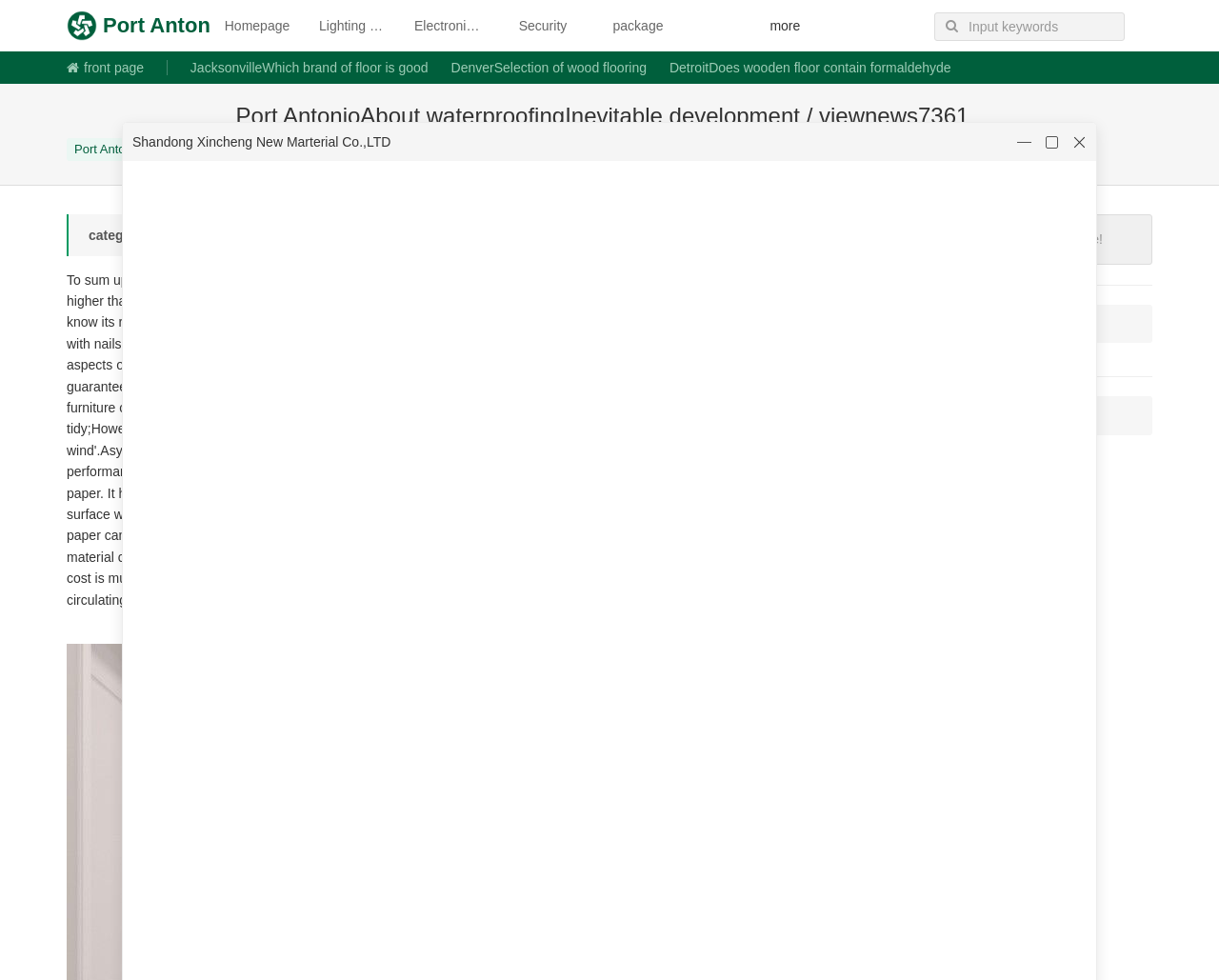Please indicate the bounding box coordinates for the clickable area to complete the following task: "Click on the 'Home' link". The coordinates should be specified as four float numbers between 0 and 1, i.e., [left, top, right, bottom].

None